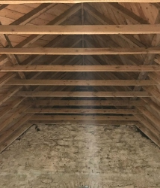Offer an in-depth caption for the image presented.

The image captures the interior structure of Rockfleet Castle, showcasing the intricate wooden beams of the roof. The design exhibits a traditional timber framing technique, emphasizing the craftsmanship of the period in which the castle was constructed, likely around the mid-16th century. Below the beams, the stone walls are visible, reflecting the enduring nature of the building materials used in its construction. This image is part of a series documenting the conservation efforts undertaken by CHH Consulting Engineers, aimed at preserving the historical integrity of the castle, which is a notable National Monument in County Mayo, Ireland.